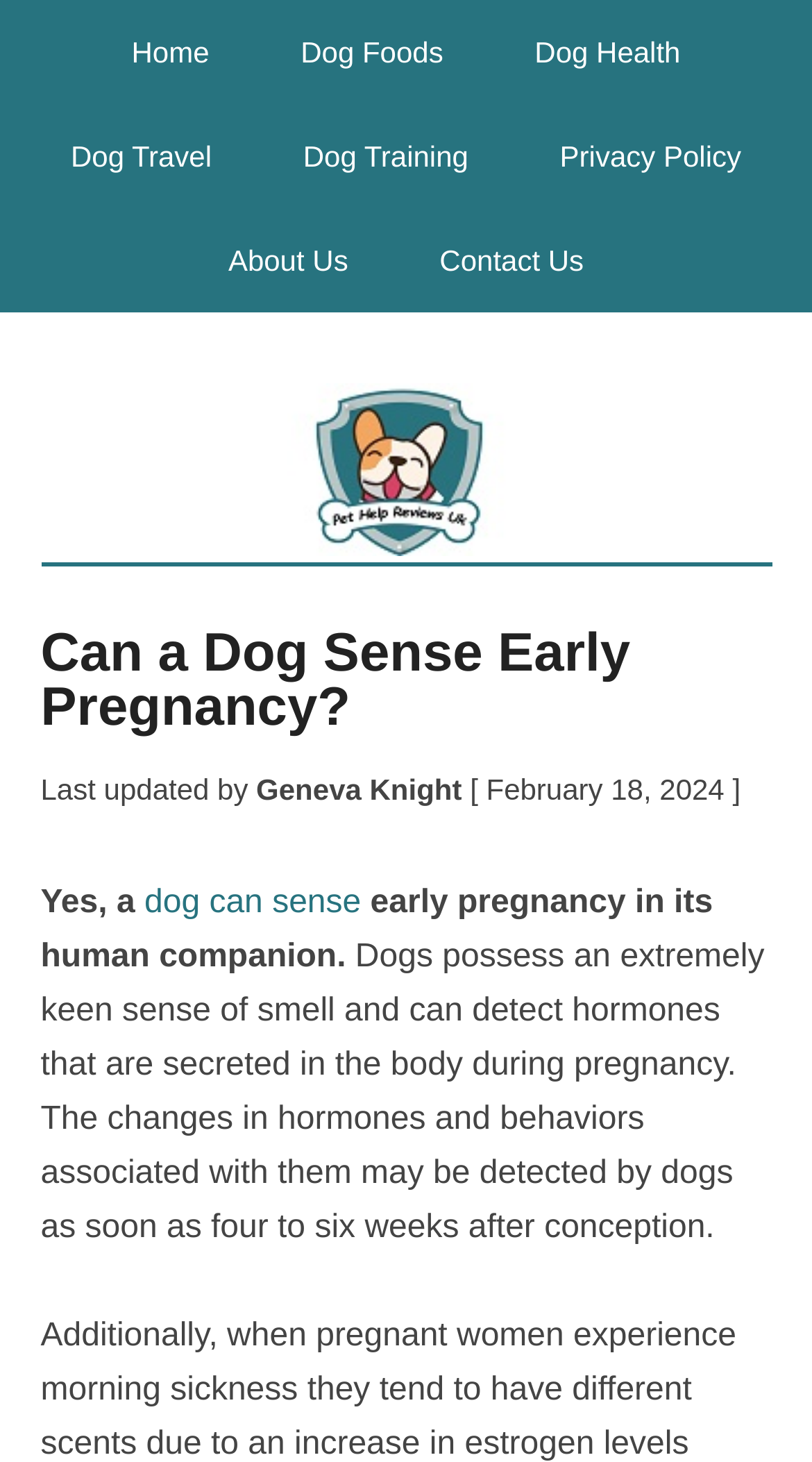Kindly provide the bounding box coordinates of the section you need to click on to fulfill the given instruction: "read about dog health".

[0.607, 0.0, 0.889, 0.071]